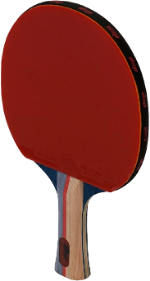Is the paddle suitable for amateur players?
Please give a detailed and elaborate explanation in response to the question.

According to the caption, the paddle is 'suitable for both amateur players and those engaging in semi-professional play', which confirms that it is suitable for amateur players.